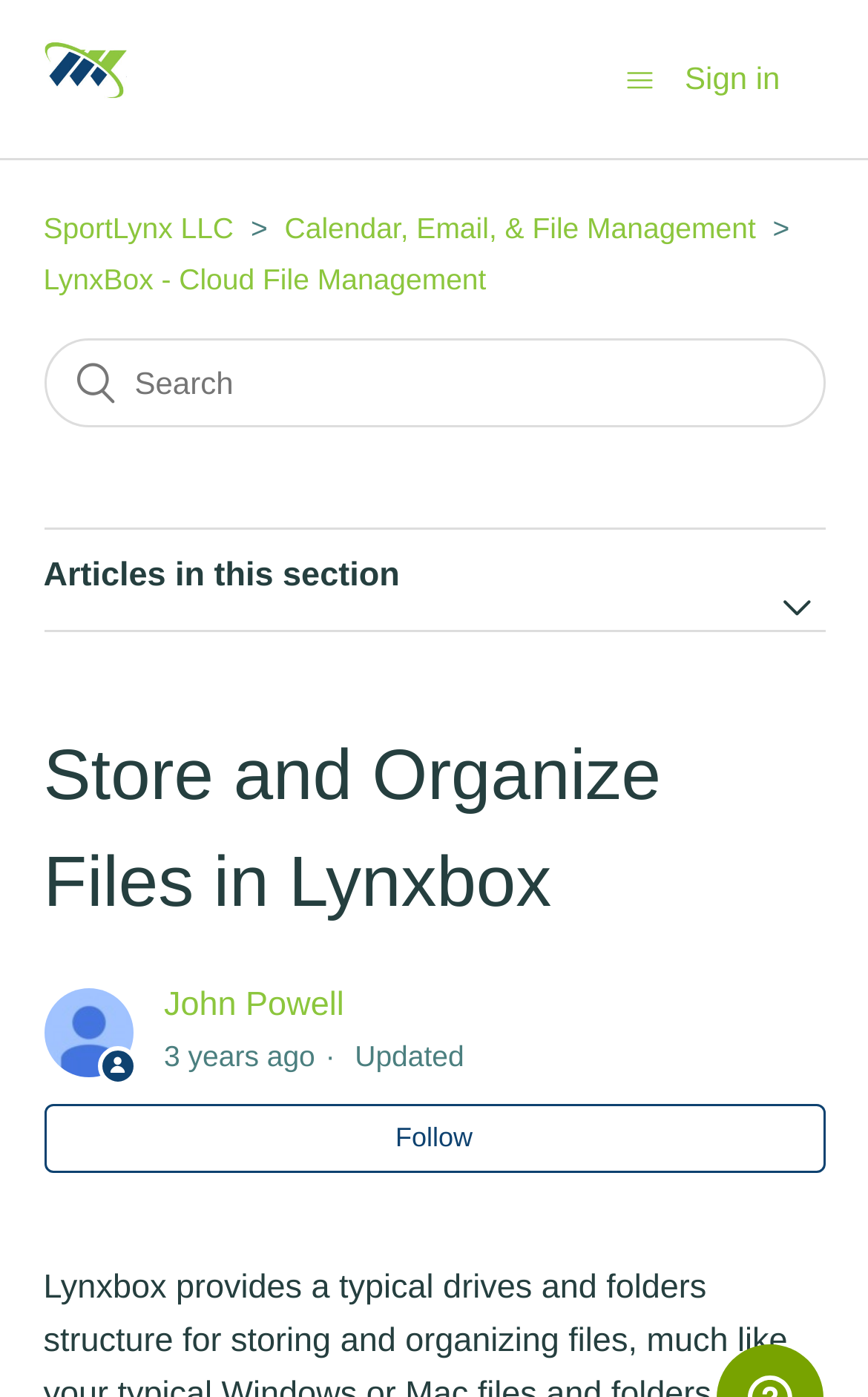Please predict the bounding box coordinates of the element's region where a click is necessary to complete the following instruction: "Follow". The coordinates should be represented by four float numbers between 0 and 1, i.e., [left, top, right, bottom].

[0.05, 0.791, 0.95, 0.839]